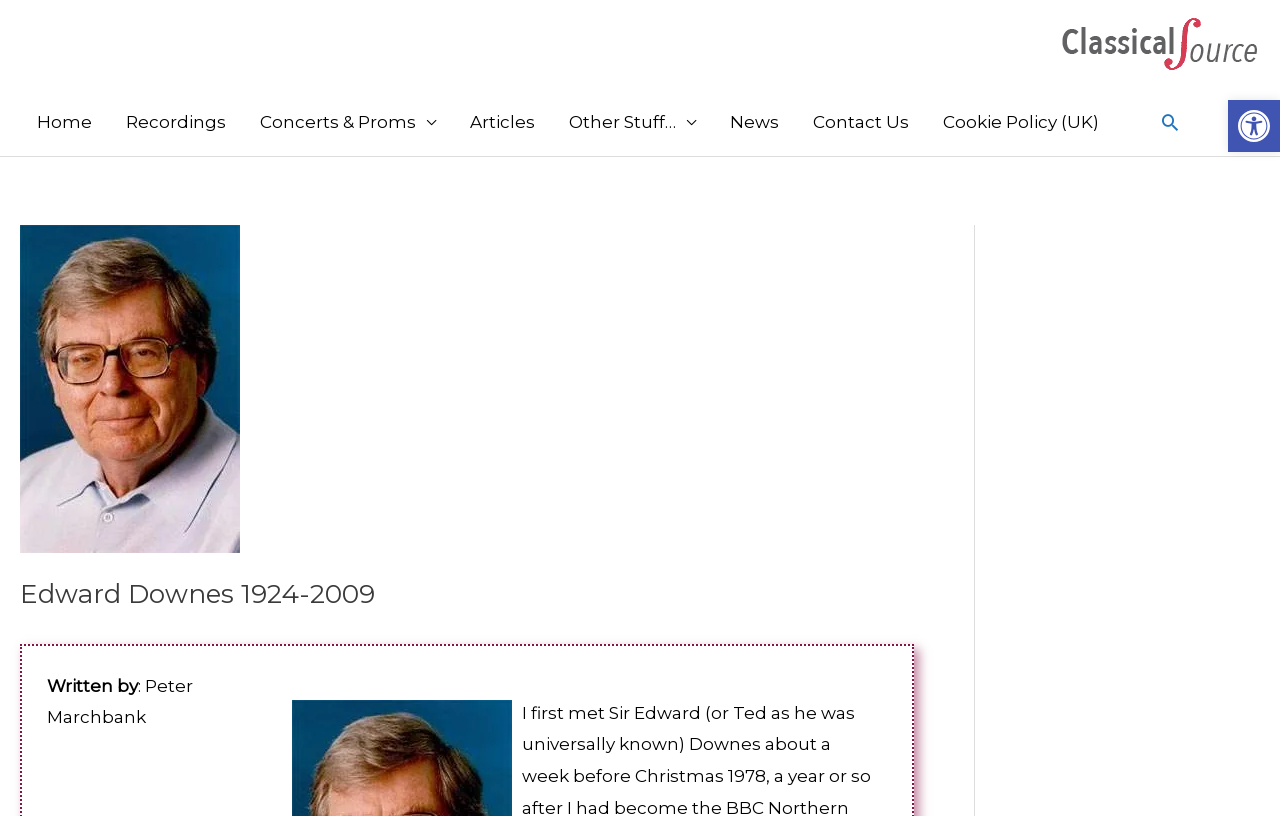Predict the bounding box of the UI element based on this description: "Recordings".

[0.085, 0.108, 0.19, 0.191]